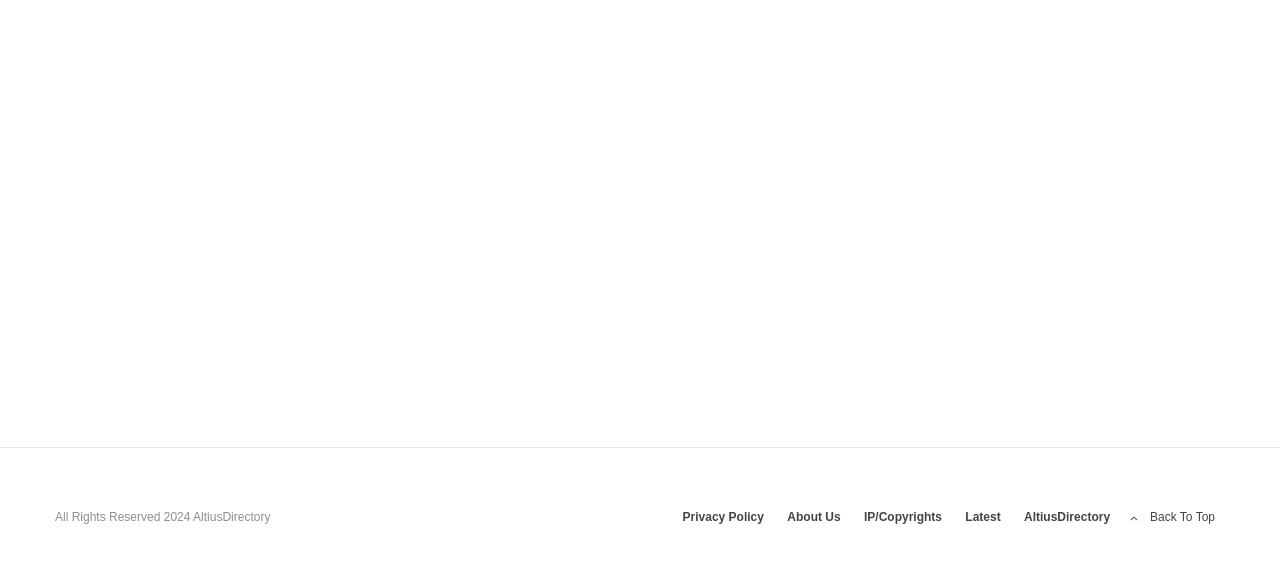What is the purpose of the link 'Back To Top'?
Refer to the image and give a detailed answer to the question.

The link 'Back To Top' is located at the bottom of the webpage, and its purpose is to allow users to quickly navigate back to the top of the webpage, saving them the effort of scrolling up manually.